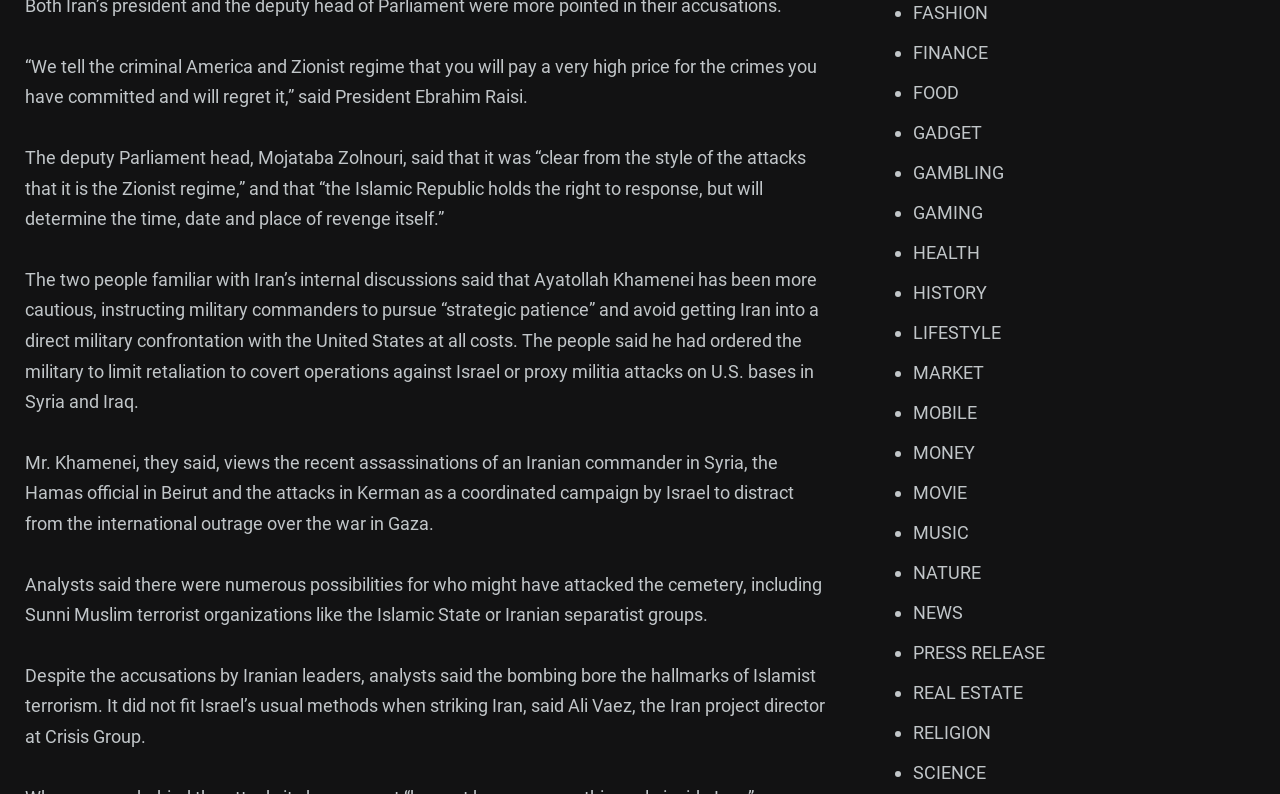How many categories are listed? Refer to the image and provide a one-word or short phrase answer.

30